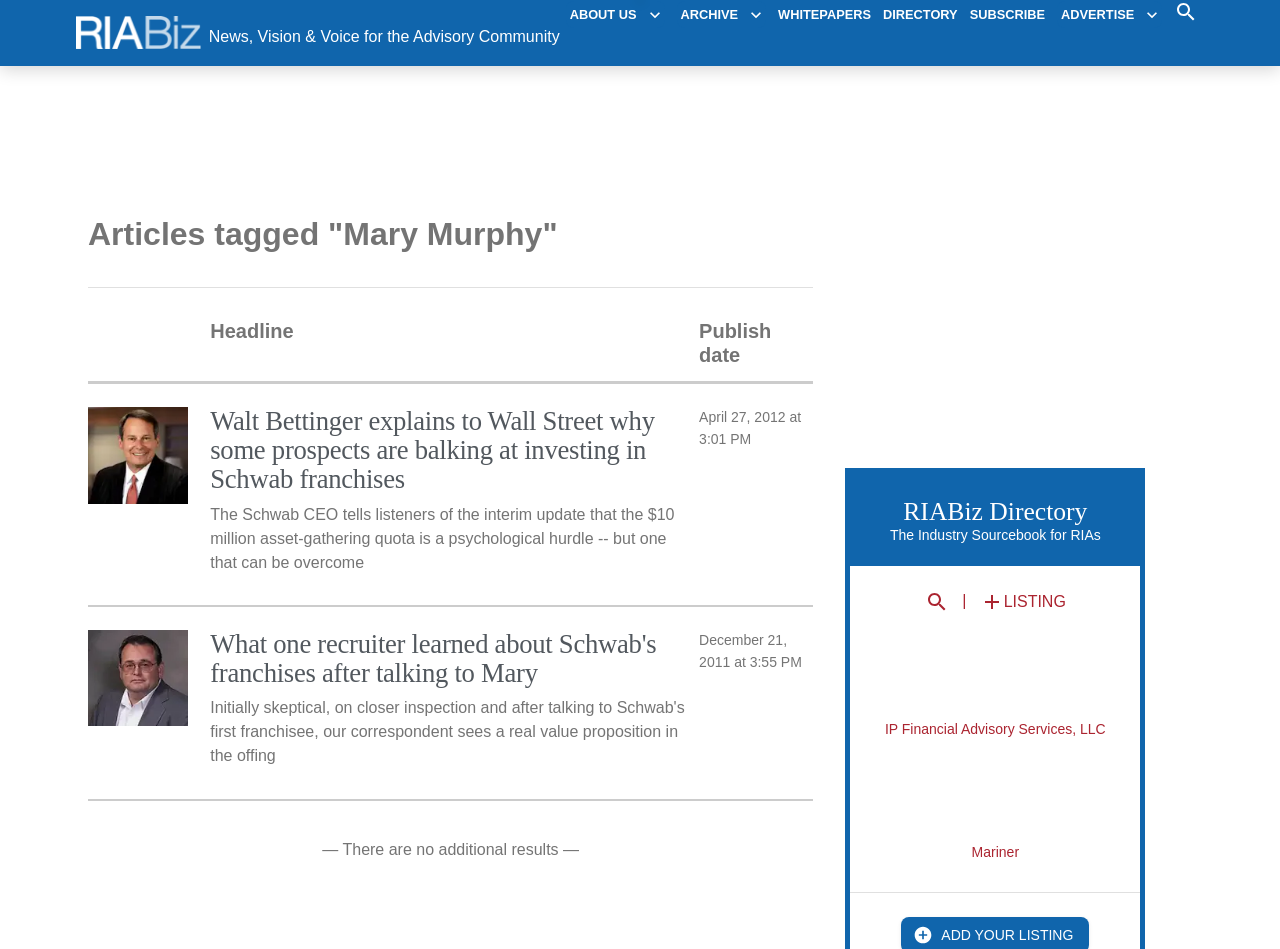Refer to the screenshot and give an in-depth answer to this question: What is the name of the website?

The name of the website is 'RIABiz' which is obtained from the link element with the text 'RIABiz' at the top left corner of the webpage.